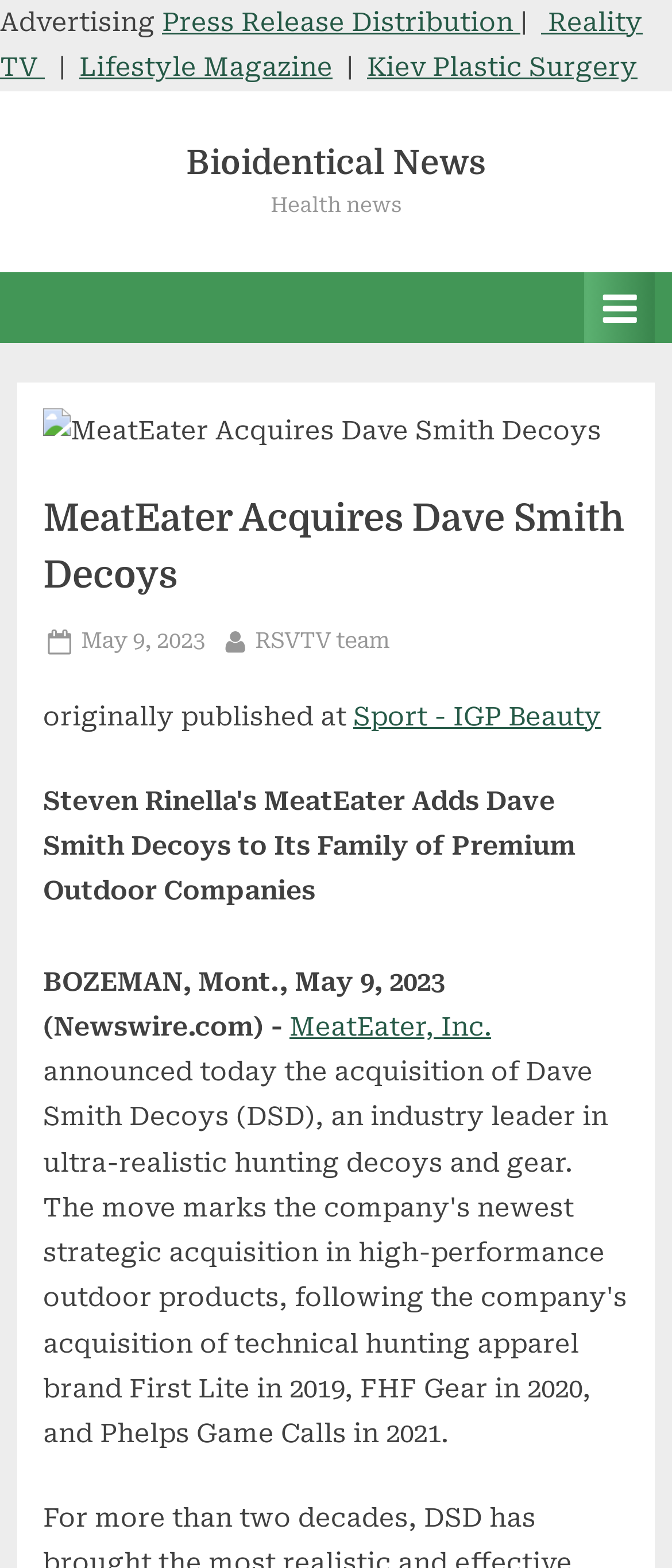Please determine the bounding box coordinates of the section I need to click to accomplish this instruction: "Toggle Primary Menu".

[0.868, 0.174, 0.974, 0.219]